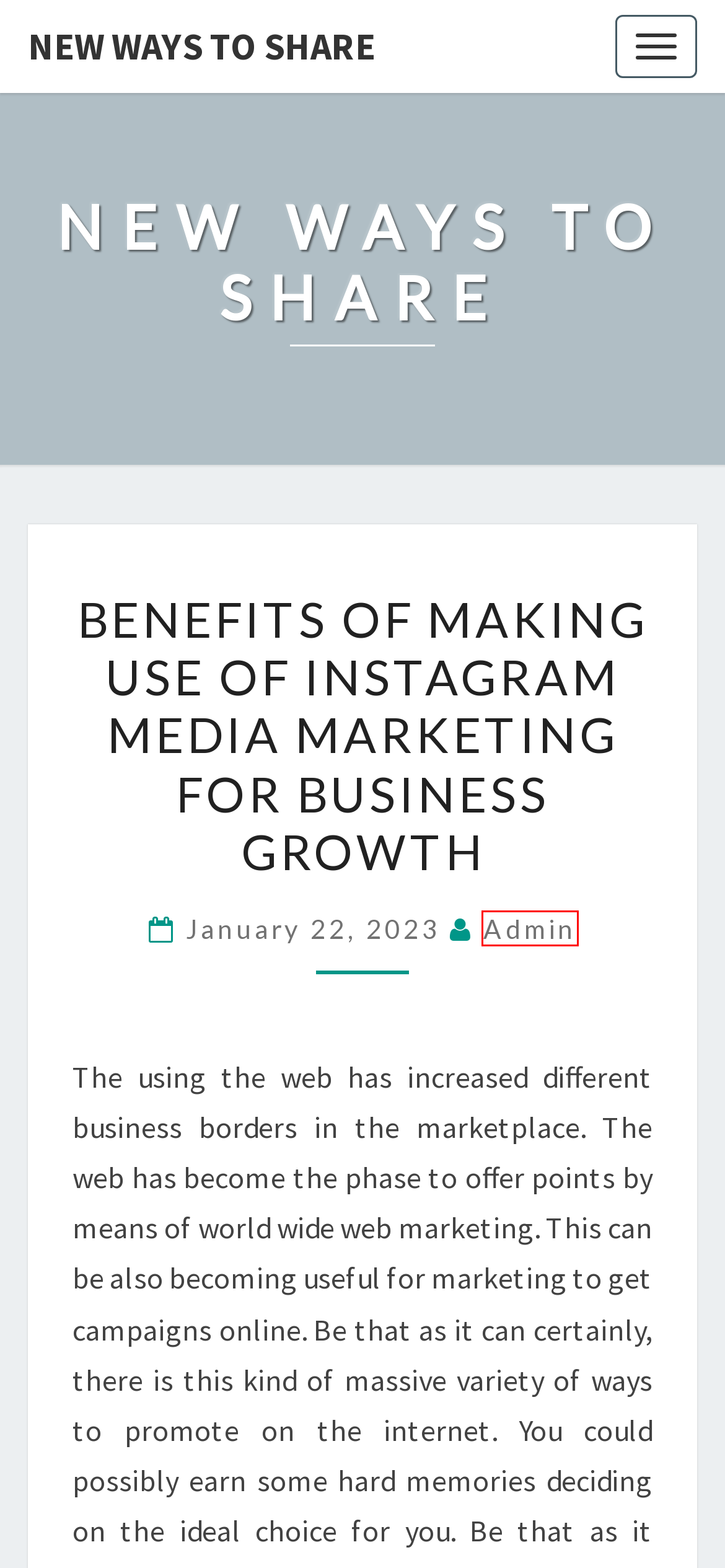You are provided with a screenshot of a webpage where a red rectangle bounding box surrounds an element. Choose the description that best matches the new webpage after clicking the element in the red bounding box. Here are the choices:
A. Internet Marketing – New Ways To Share
B. admin – New Ways To Share
C. New Ways To Share
D. January 2024 – New Ways To Share
E. September 2023 – New Ways To Share
F. September 2021 – New Ways To Share
G. Catering – New Ways To Share
H. February 2021 – New Ways To Share

B